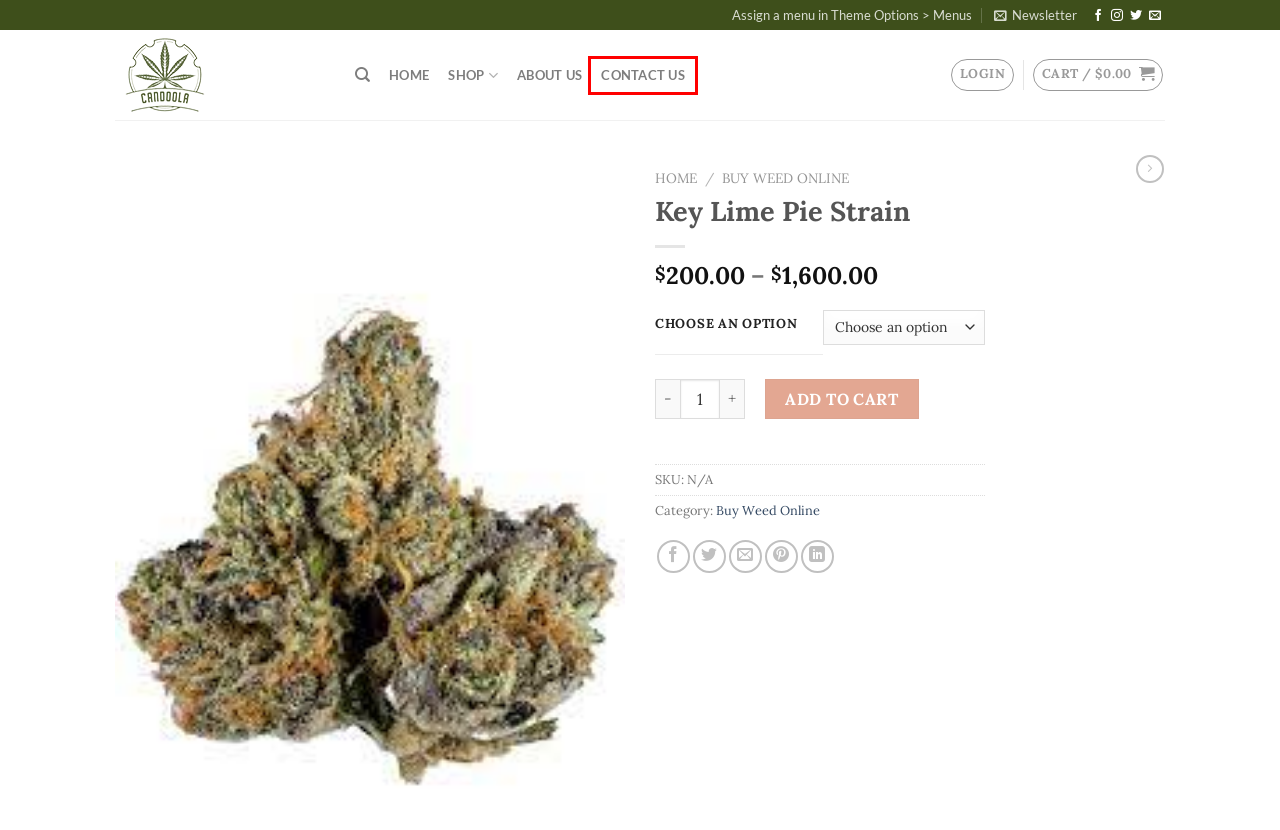You are given a screenshot of a webpage within which there is a red rectangle bounding box. Please choose the best webpage description that matches the new webpage after clicking the selected element in the bounding box. Here are the options:
A. 5 Girls Scout Cookies Vape Cartridges - candoola.com
B. WordPress &amp;rsaquo; Error
C. Buy Weed Online | Buy Weed Online from Top Cannabis Brands
D. Candoola | Home | High-quality Weed and Cannabis Products
E. About Us | Top-notch Customer Service | candoola
F. Cannabis Oil | What does Cannabis Essential Oil do - Candoola
G. Replenishing CBD Face Cream - candoola.com
H. Contact Us | Get in Touch | Feel Free Contact Now for Any Query

H